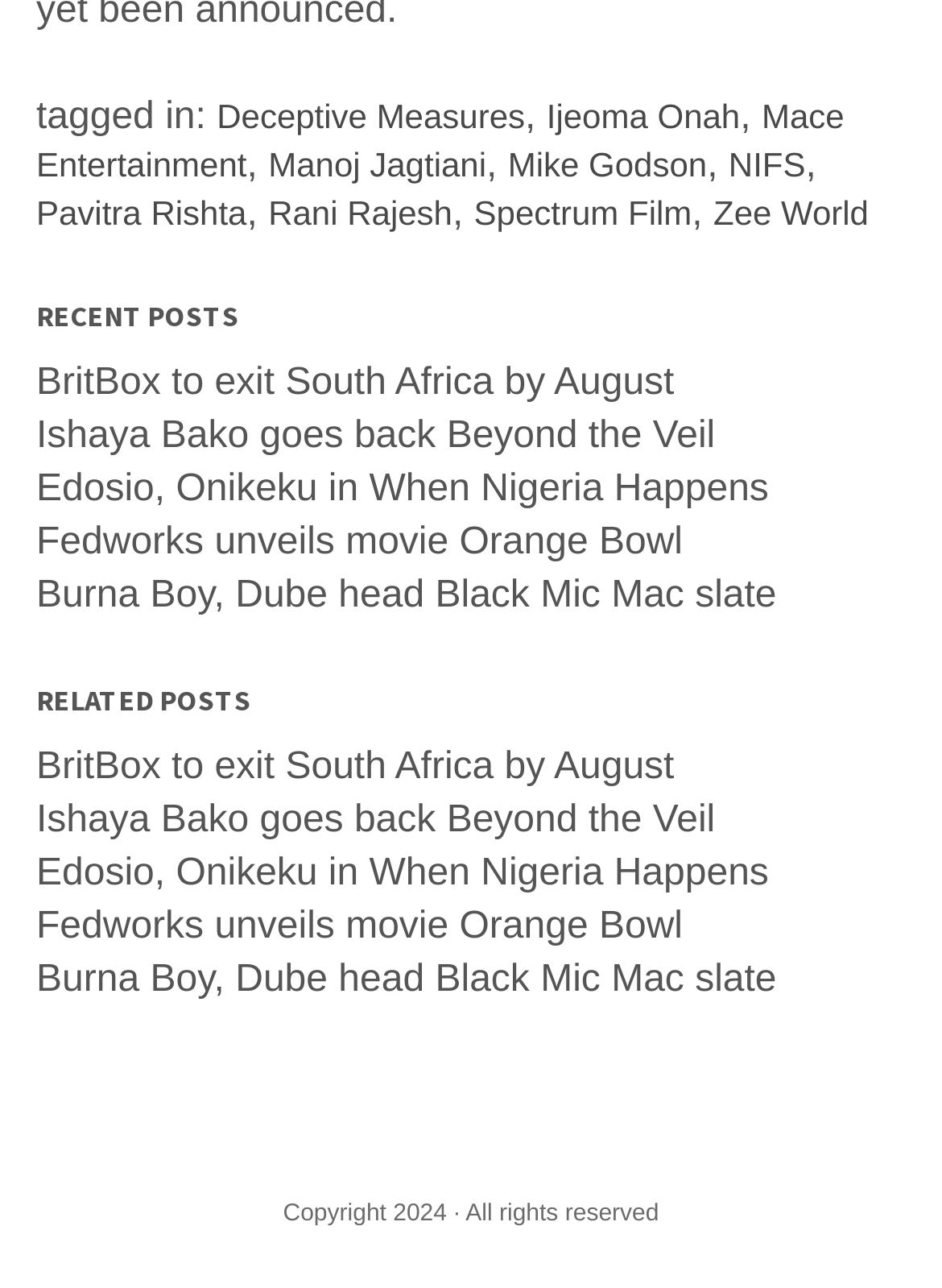What is the copyright year mentioned at the bottom of the webpage?
Provide a comprehensive and detailed answer to the question.

The webpage has a footer section that contains a copyright notice, which mentions the year 2024.